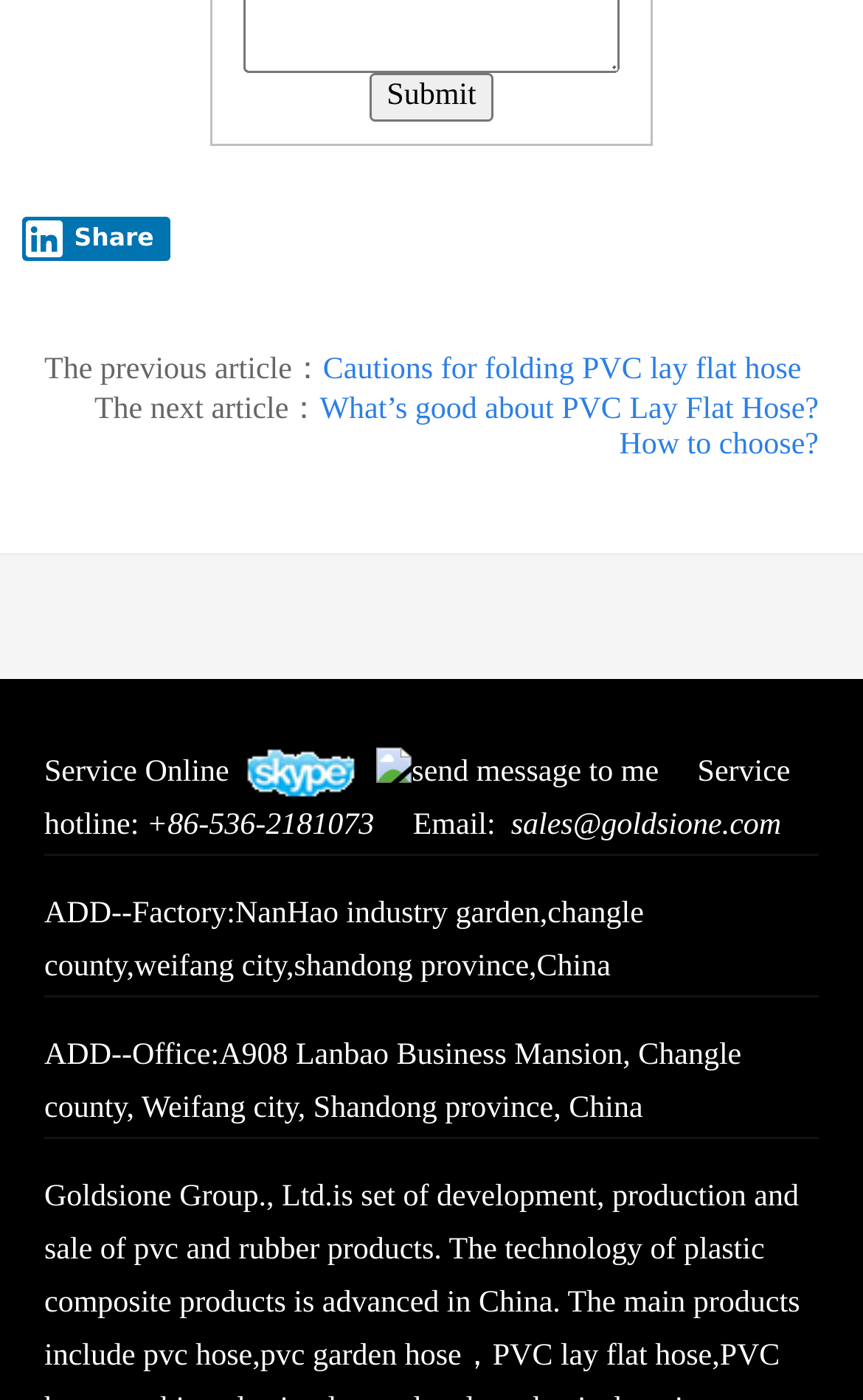Pinpoint the bounding box coordinates of the area that must be clicked to complete this instruction: "Learn about 'Home Improvement'".

None